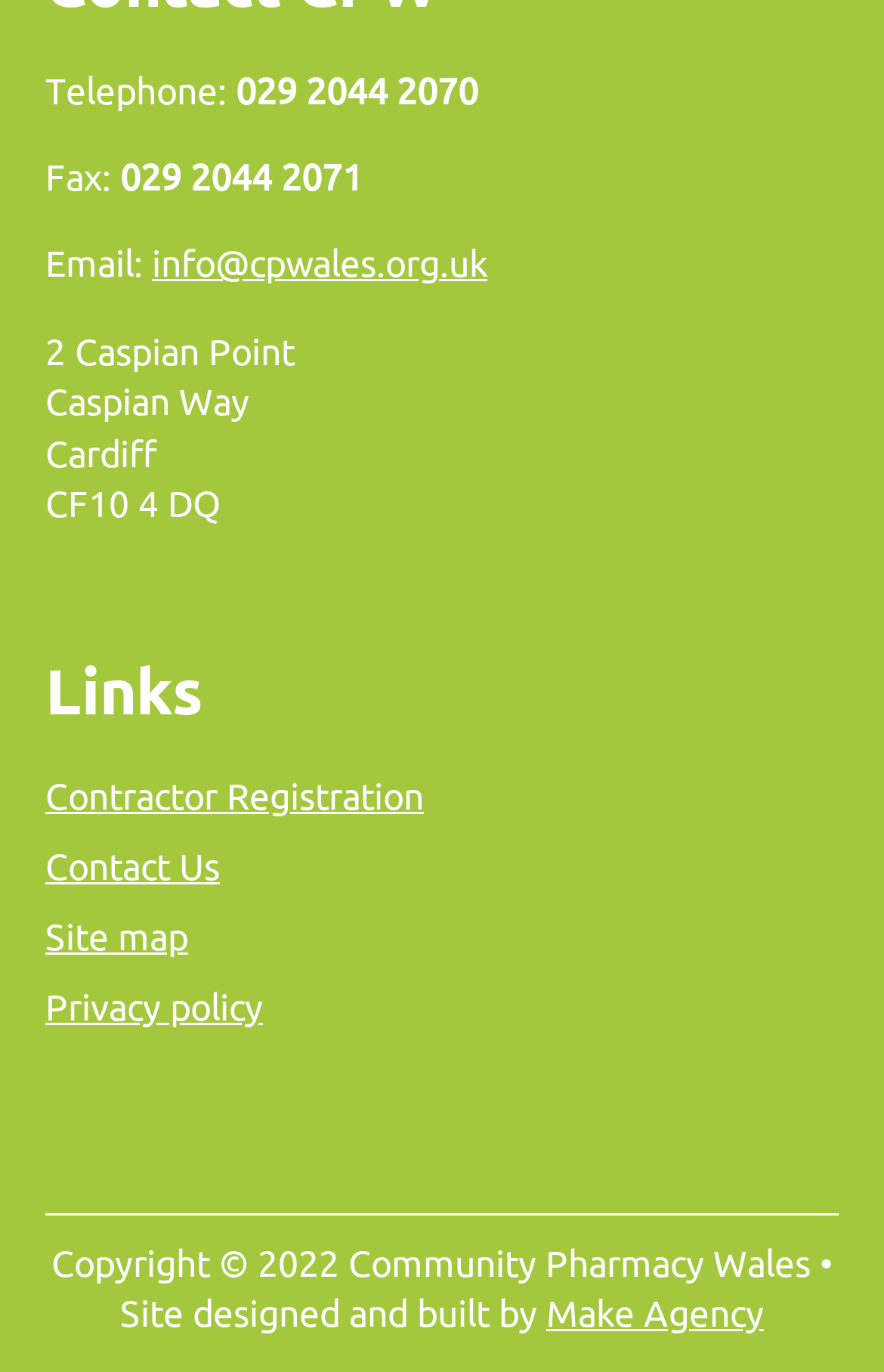Please respond in a single word or phrase: 
What is the email address of Community Pharmacy Wales?

info@cpwales.org.uk